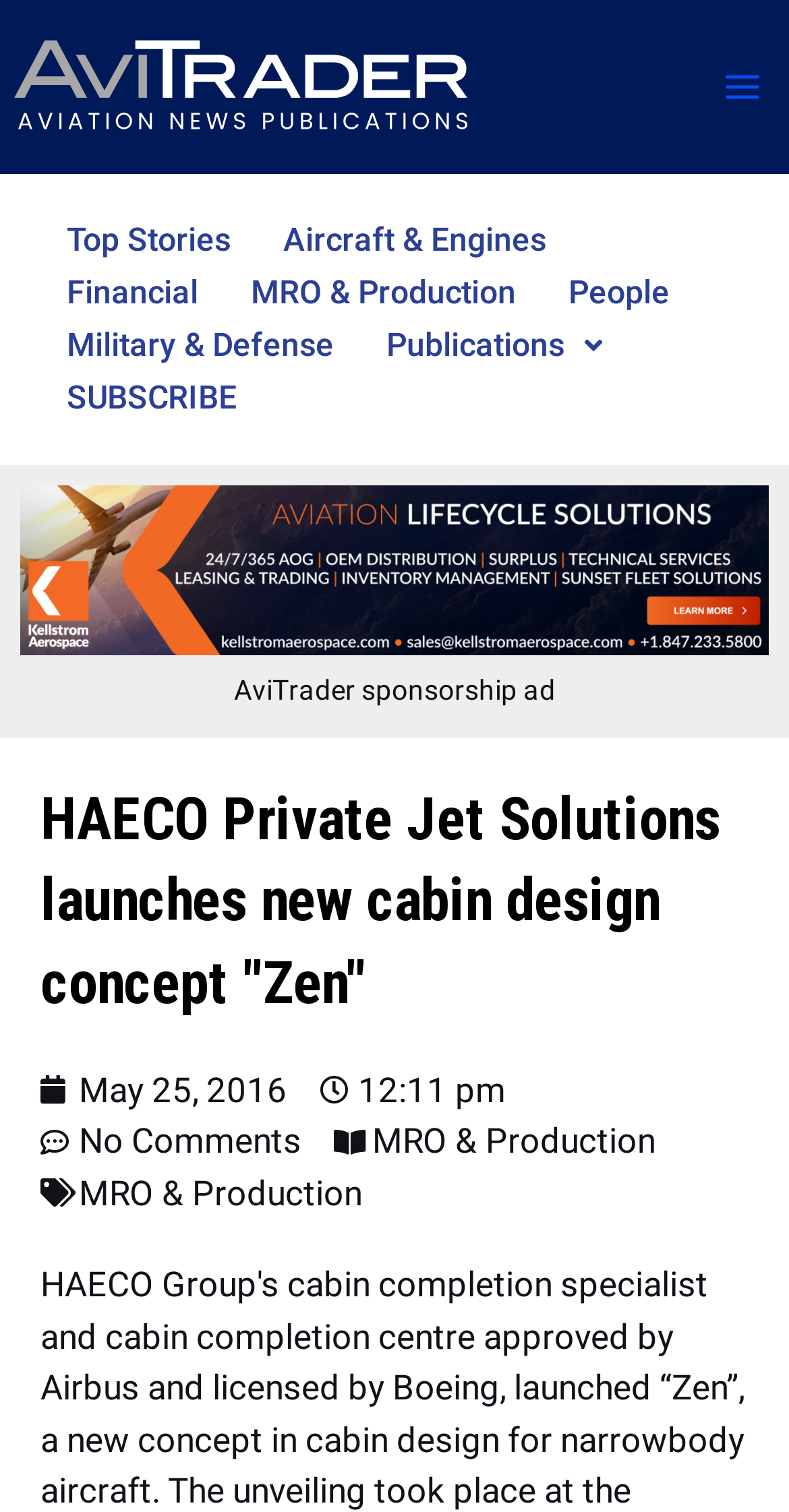What is the time of the news article?
Answer the question with a thorough and detailed explanation.

The answer can be found in the time element '12:11 pm' which is located near the date of the news article. This time is likely to be the time when the news article was published.